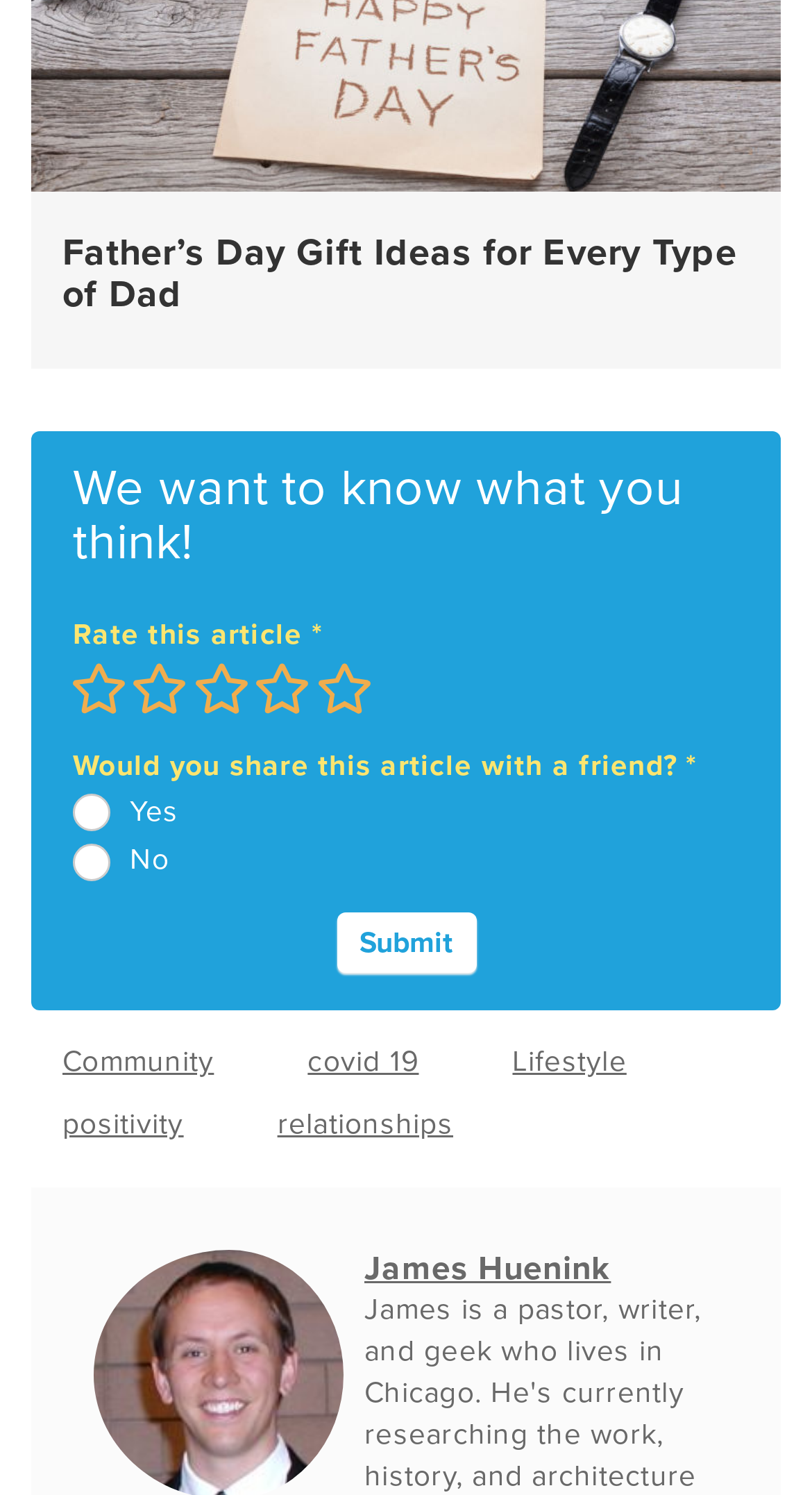What is the topic of the article?
Using the image provided, answer with just one word or phrase.

Father's Day Gift Ideas